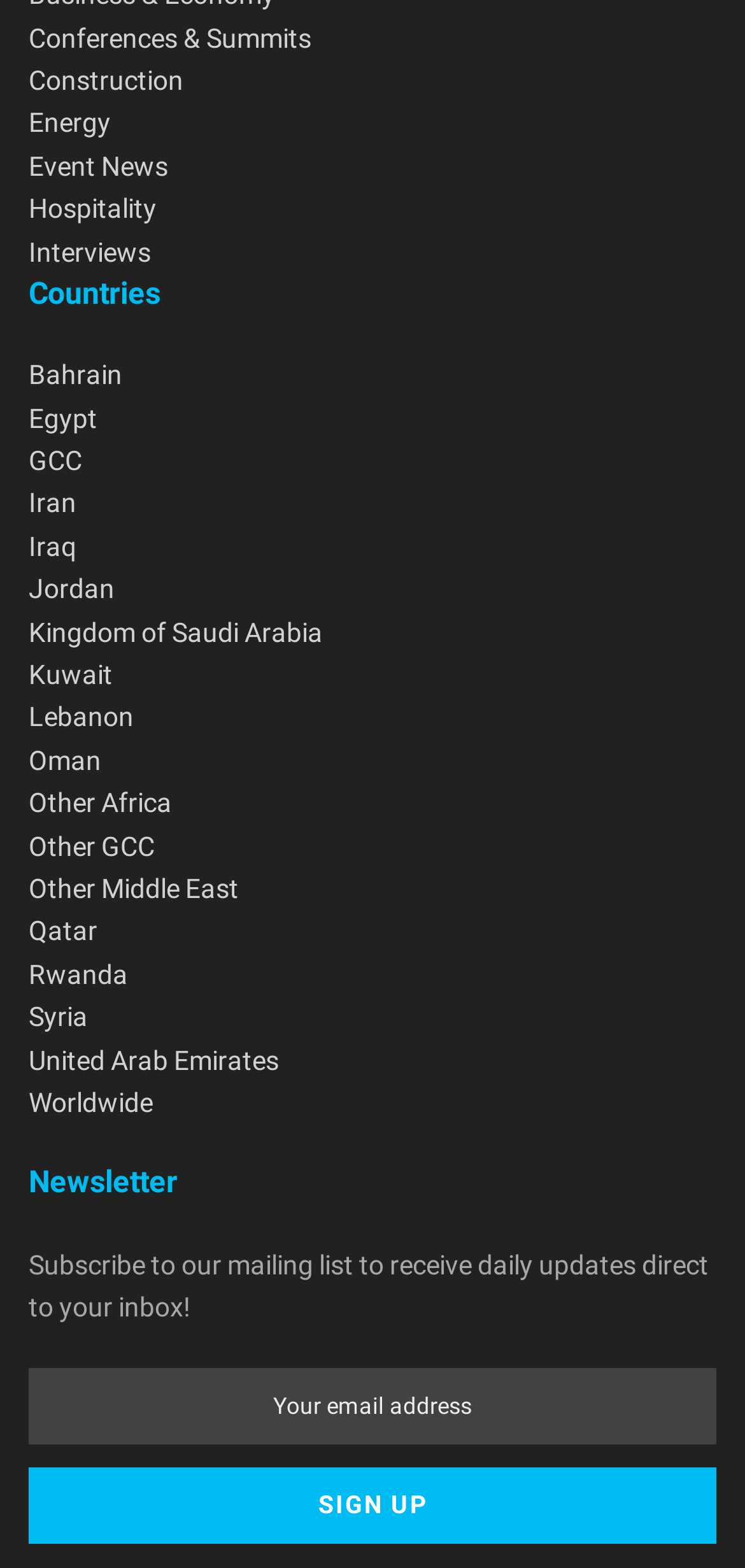Provide a brief response in the form of a single word or phrase:
How many sections are there on the webpage?

2